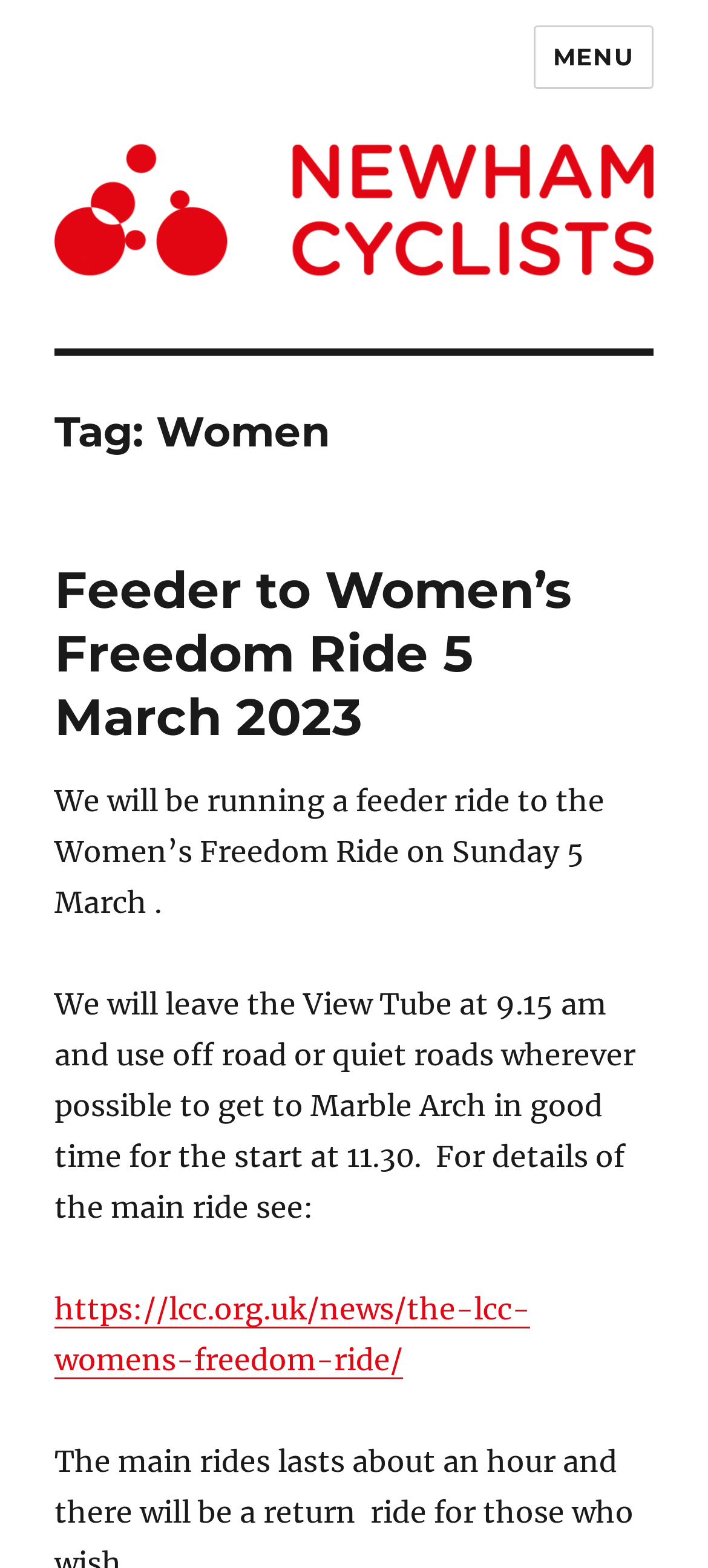What is the name of the starting point of the feeder ride?
With the help of the image, please provide a detailed response to the question.

I found the answer by reading the text 'We will leave the View Tube at 9.15 am and use off road or quiet roads wherever possible to get to Marble Arch in good time for the start at 11.30.' which mentions the starting point of the feeder ride.